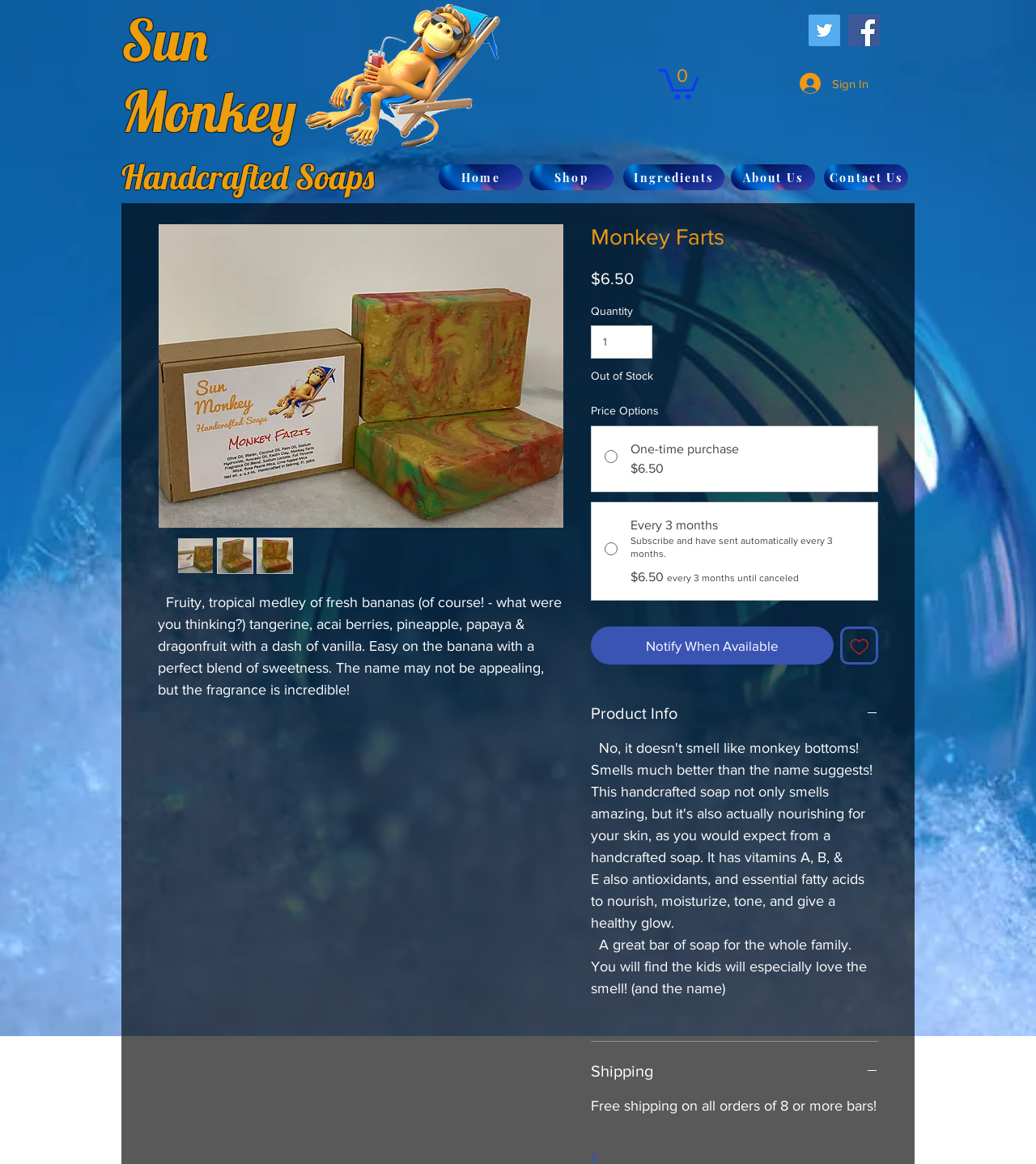Locate the bounding box coordinates of the element's region that should be clicked to carry out the following instruction: "Click the 'Sign In' button". The coordinates need to be four float numbers between 0 and 1, i.e., [left, top, right, bottom].

[0.761, 0.058, 0.849, 0.085]